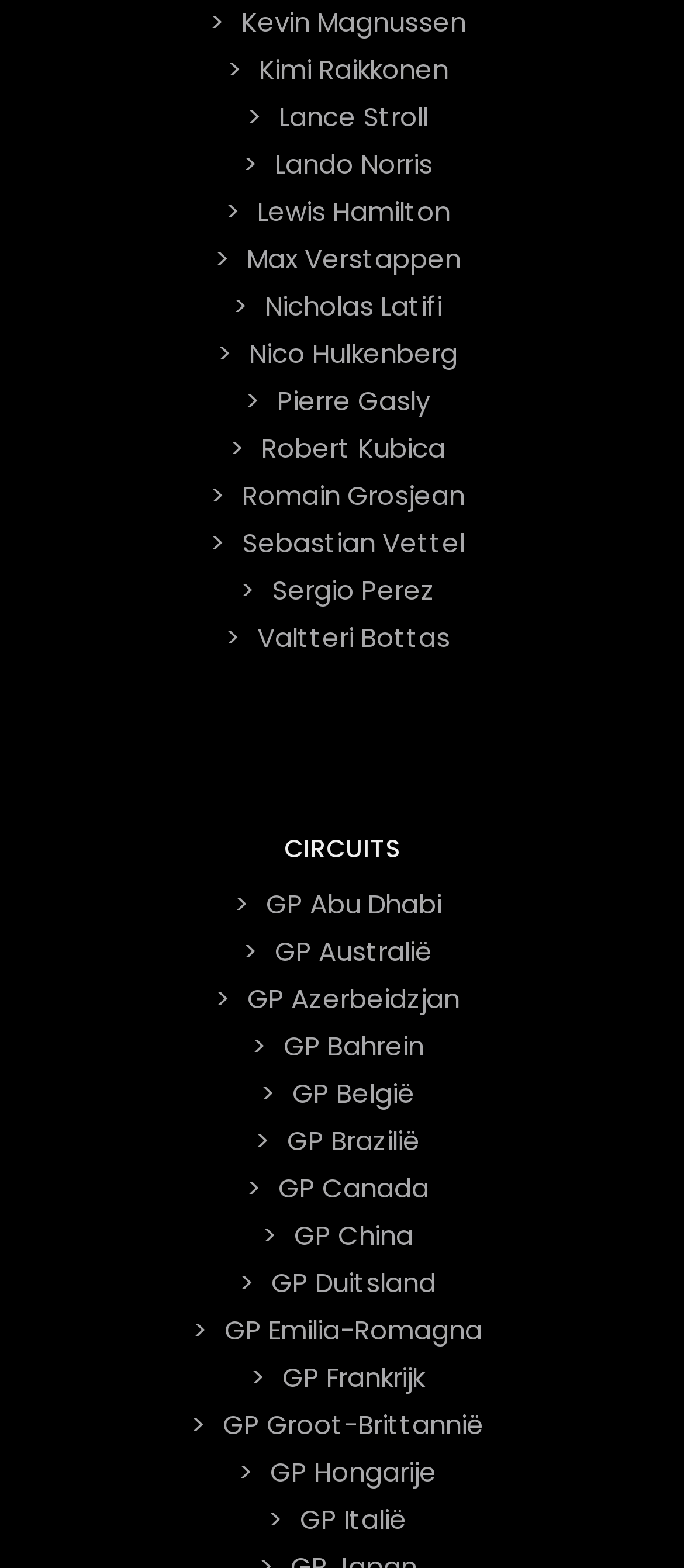Show the bounding box coordinates for the HTML element as described: "GP Duitsland".

[0.383, 0.801, 0.65, 0.836]